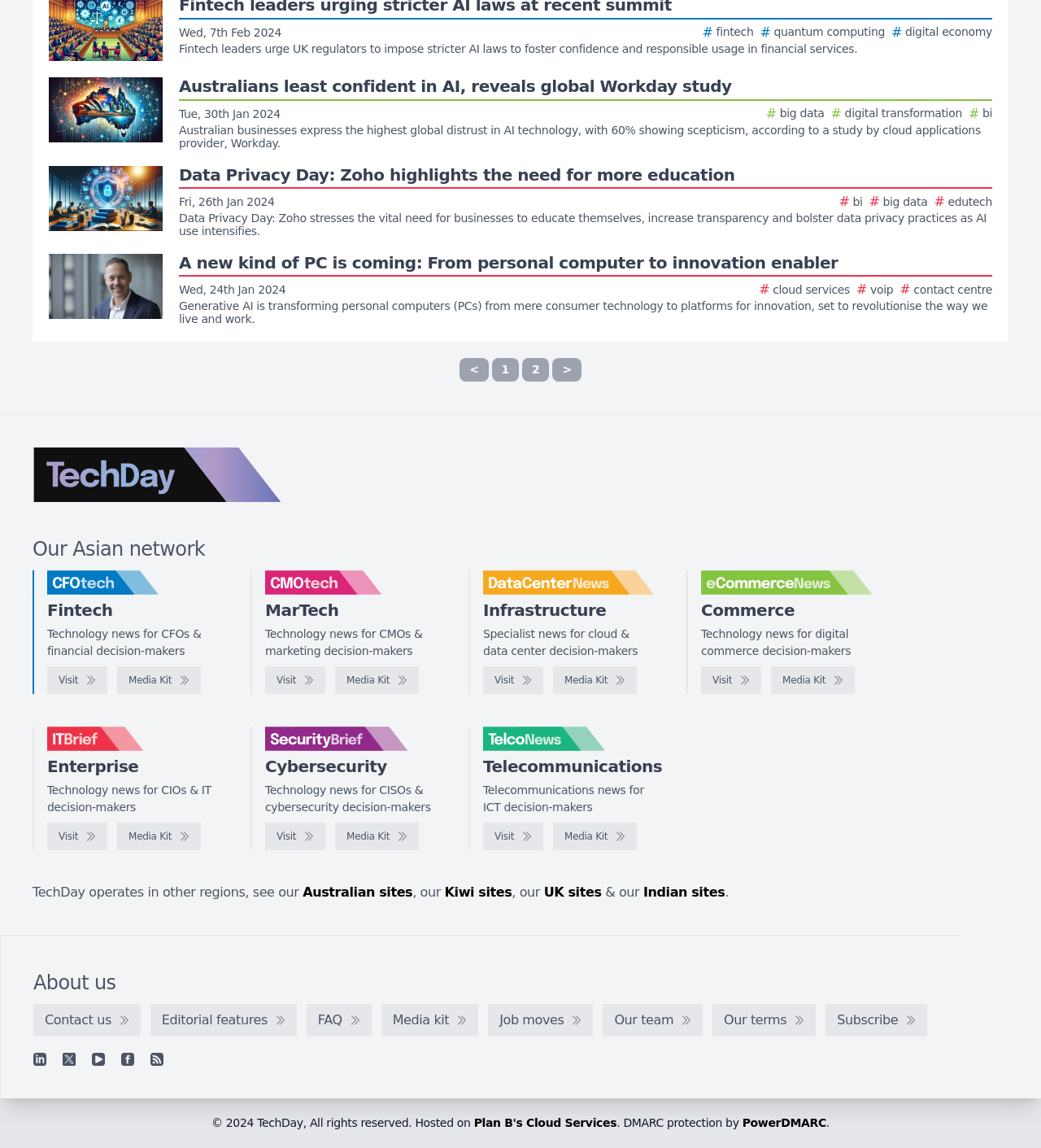What is the name of the logo at the top left corner?
Based on the screenshot, answer the question with a single word or phrase.

TechDay logo